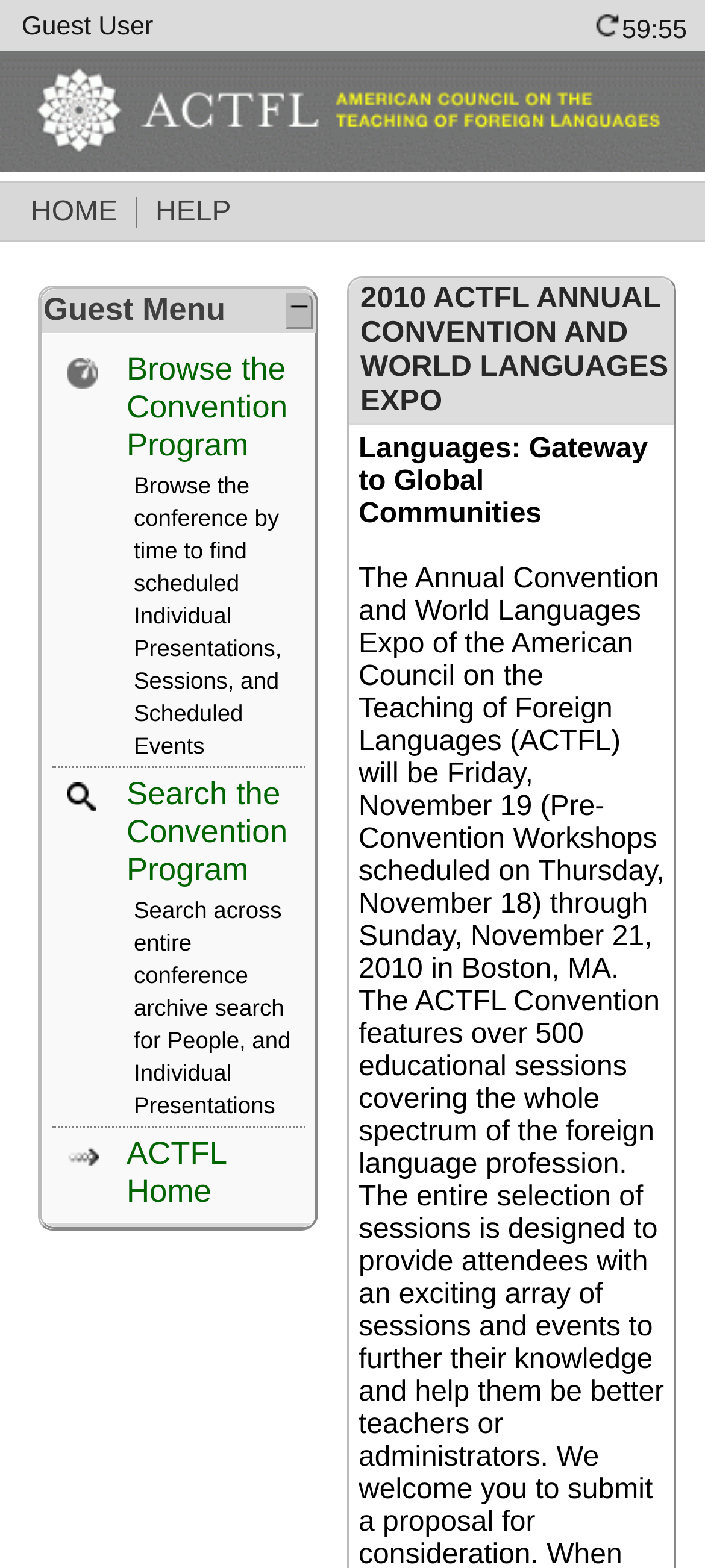What is the title of the first gridcell in the table?
Examine the image and give a concise answer in one word or a short phrase.

Guest Menu